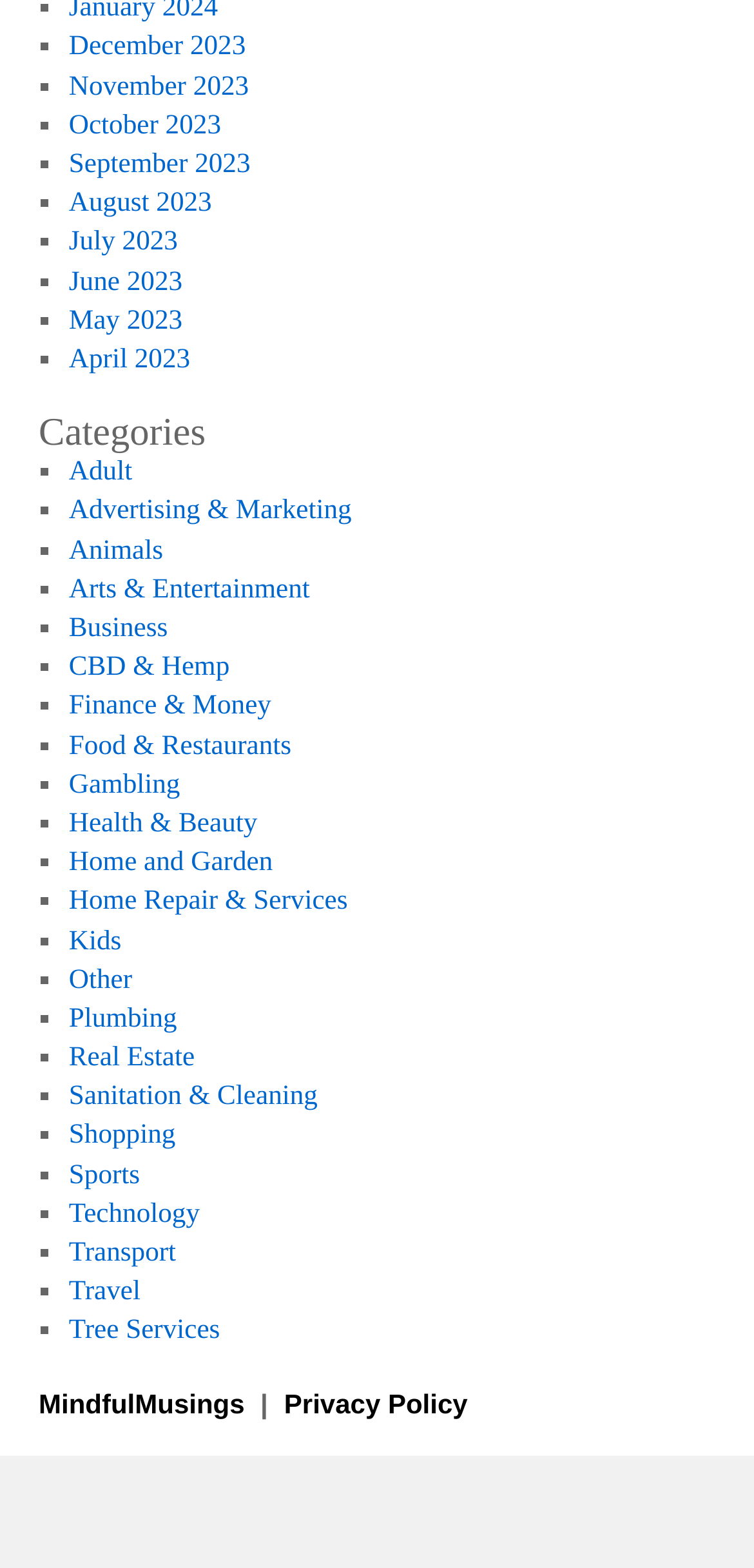Please provide a one-word or short phrase answer to the question:
What are the categories listed on the webpage?

Multiple categories